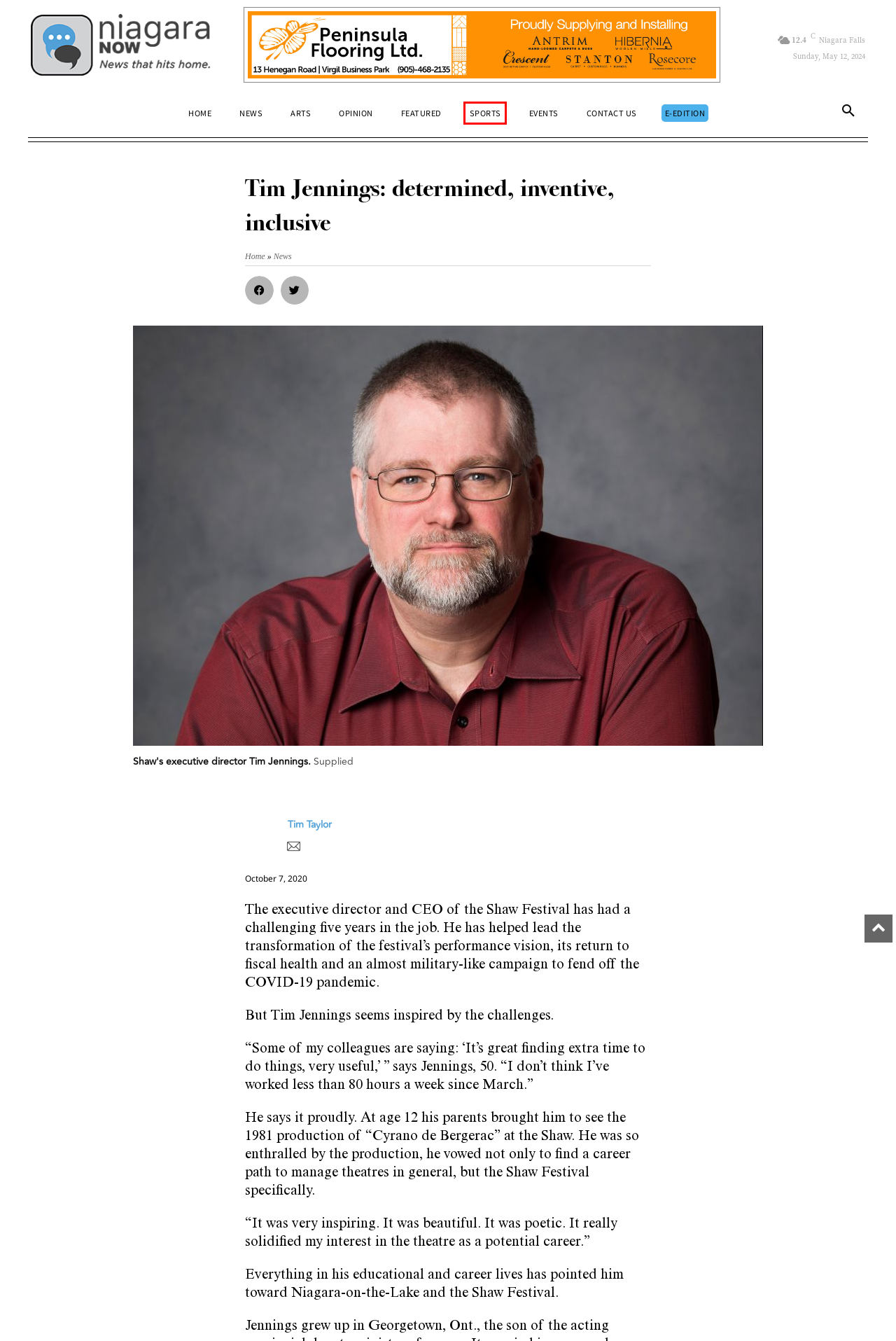You have a screenshot of a webpage with a red rectangle bounding box. Identify the best webpage description that corresponds to the new webpage after clicking the element within the red bounding box. Here are the candidates:
A. Entertainment Archives - Niagara Now
B. Tim Taylor, Author at Niagara Now
C. Featured Archives - Niagara Now
D. Contact Us - Niagara Now
E. Sports Archives - Niagara Now
F. Opinion Archives - Niagara Now
G. Arts Archives - Niagara Now
H. Upcoming Events – Niagara Now

E